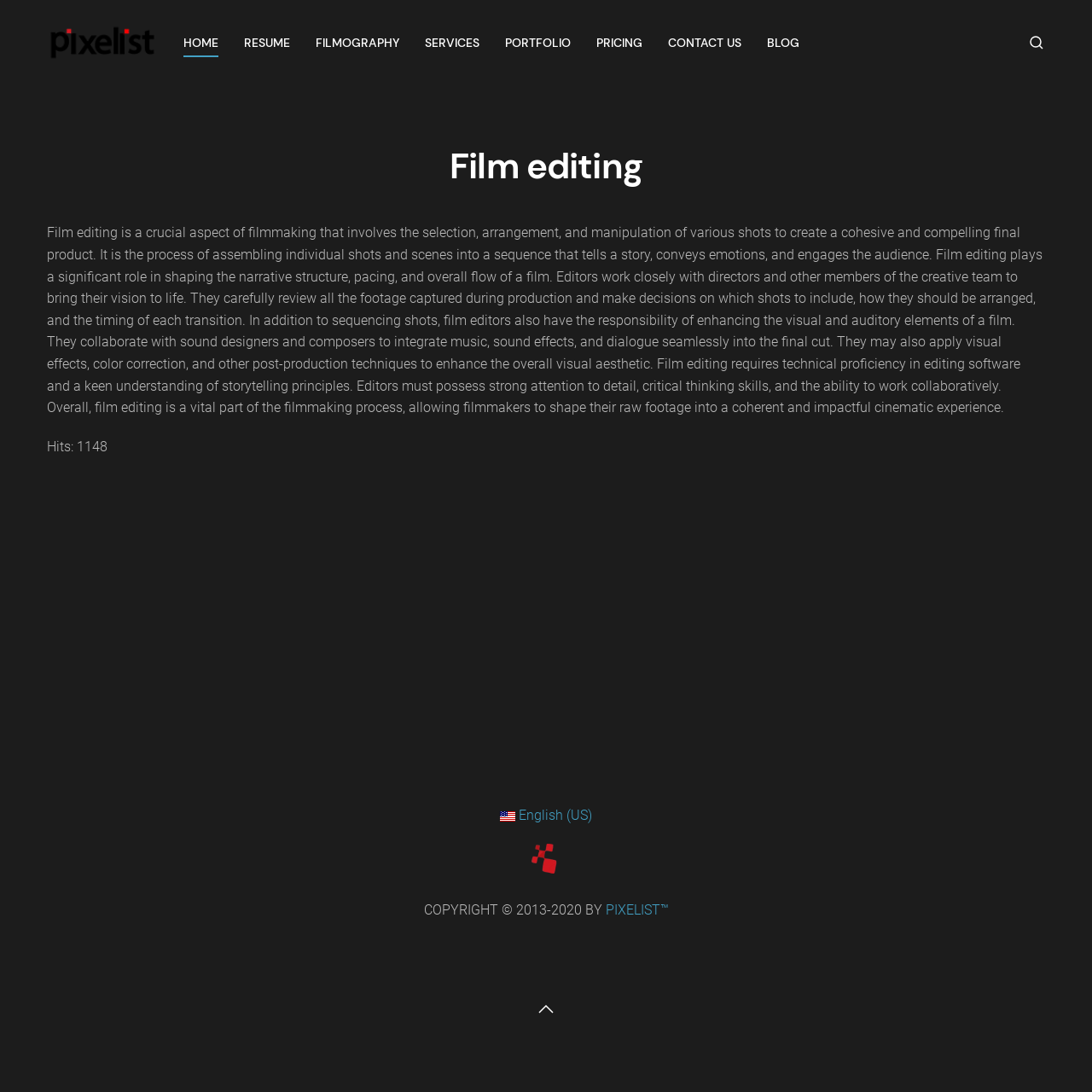Locate the bounding box coordinates of the area that needs to be clicked to fulfill the following instruction: "Contact us". The coordinates should be in the format of four float numbers between 0 and 1, namely [left, top, right, bottom].

[0.612, 0.008, 0.679, 0.07]